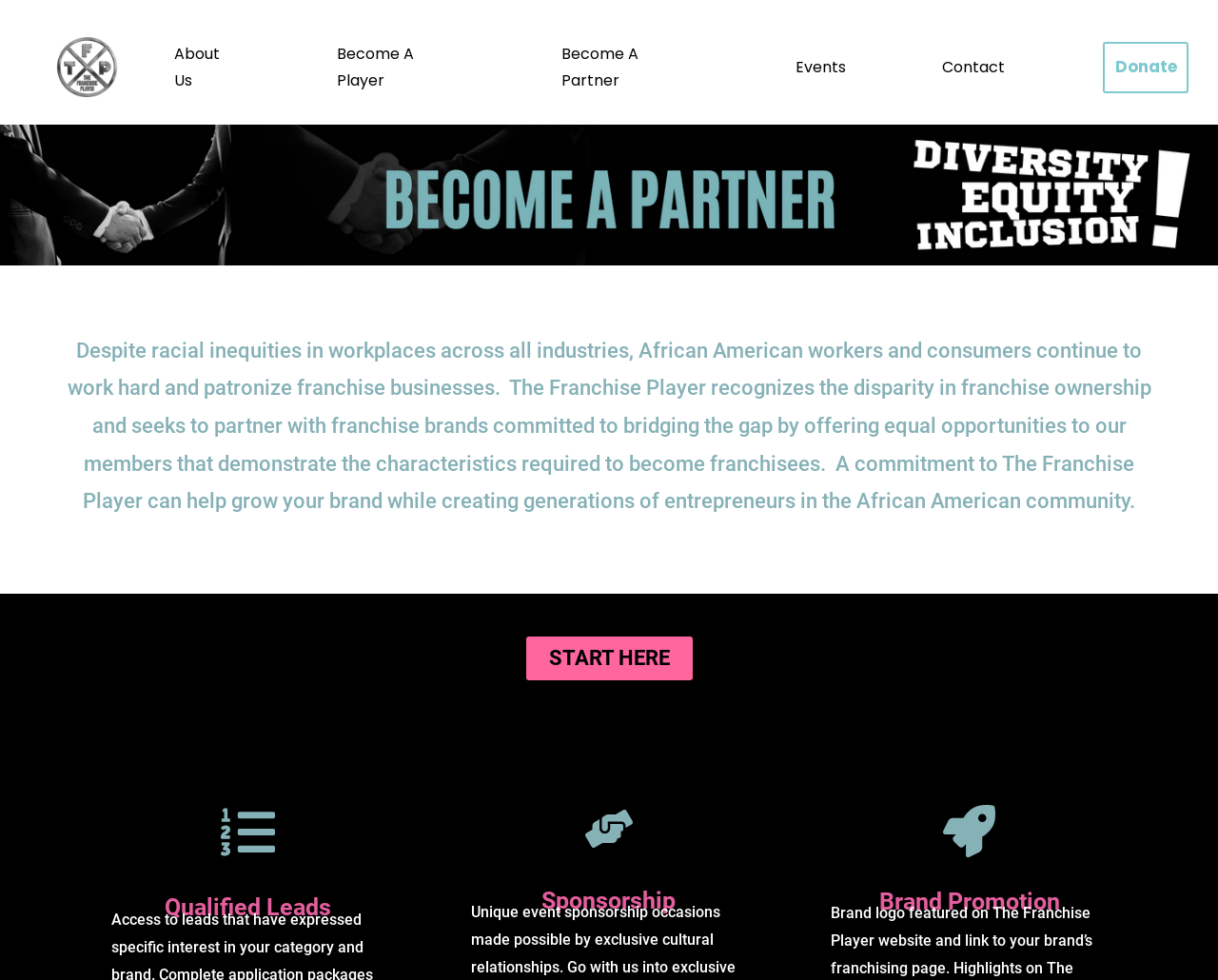Highlight the bounding box coordinates of the element you need to click to perform the following instruction: "Click the 'START HERE' link."

[0.432, 0.649, 0.568, 0.694]